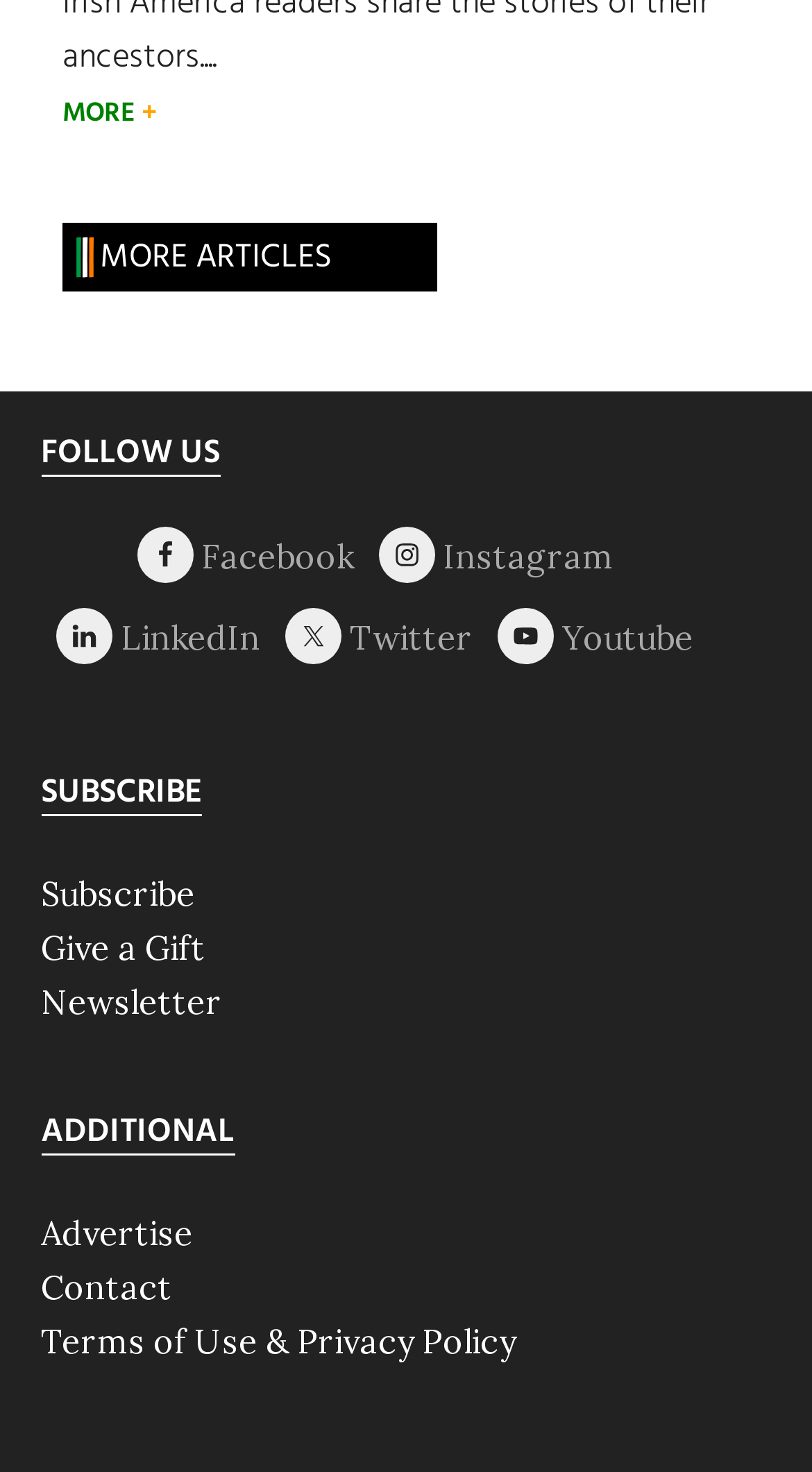Give a short answer using one word or phrase for the question:
How many social media platforms are listed?

5